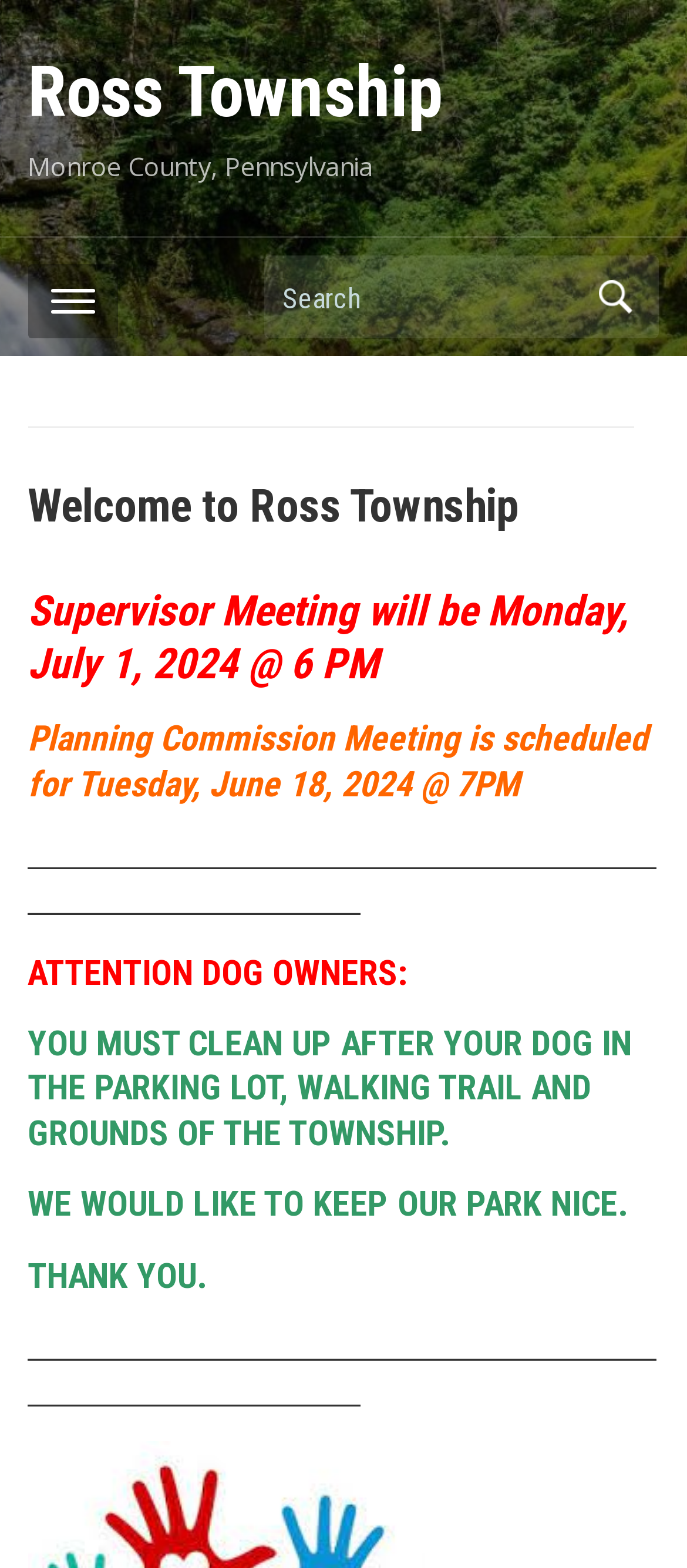From the webpage screenshot, predict the bounding box of the UI element that matches this description: "Search".

[0.857, 0.166, 0.934, 0.212]